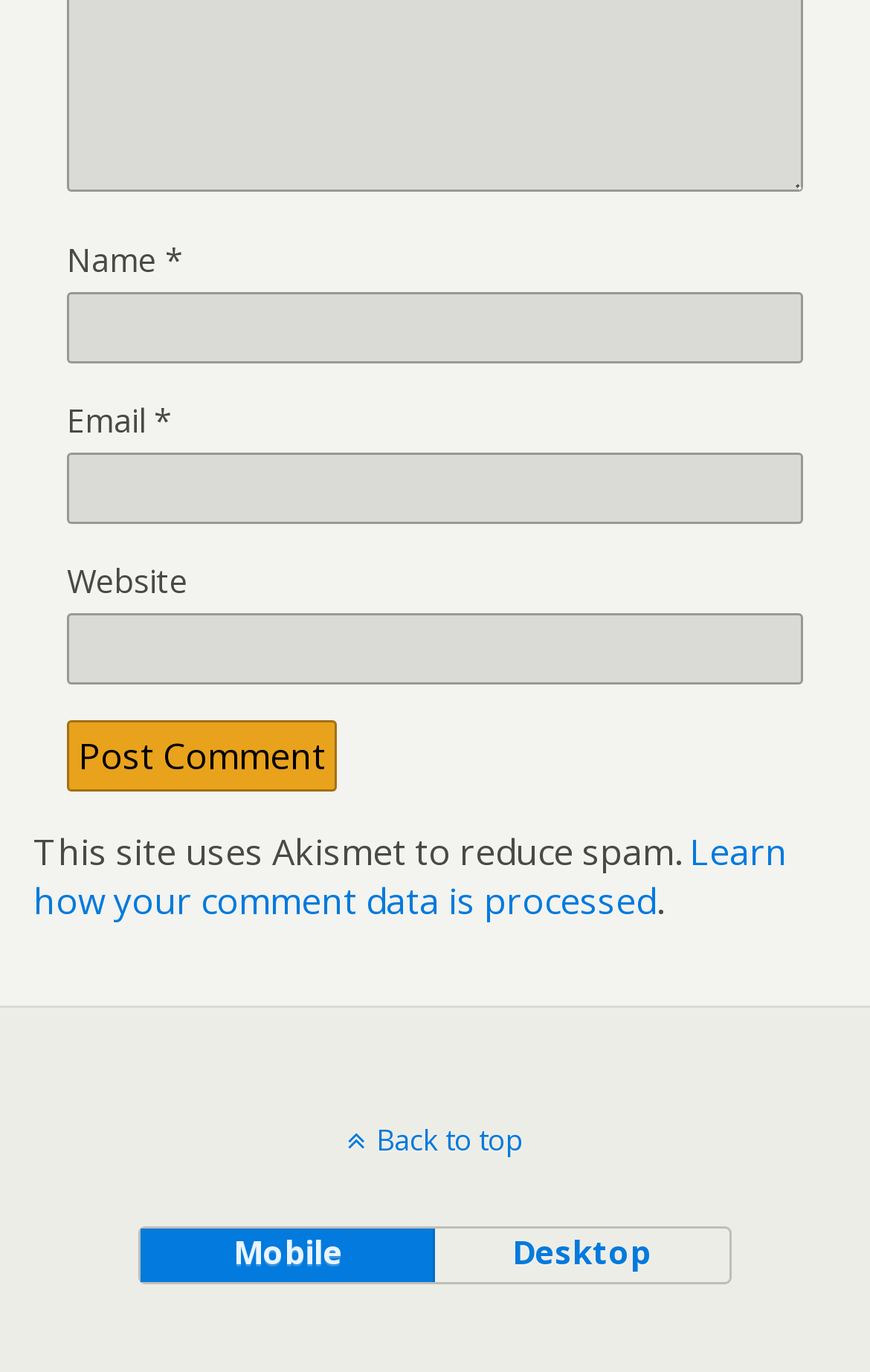Using the provided element description "parent_node: Email * aria-describedby="email-notes" name="email"", determine the bounding box coordinates of the UI element.

[0.077, 0.33, 0.923, 0.382]